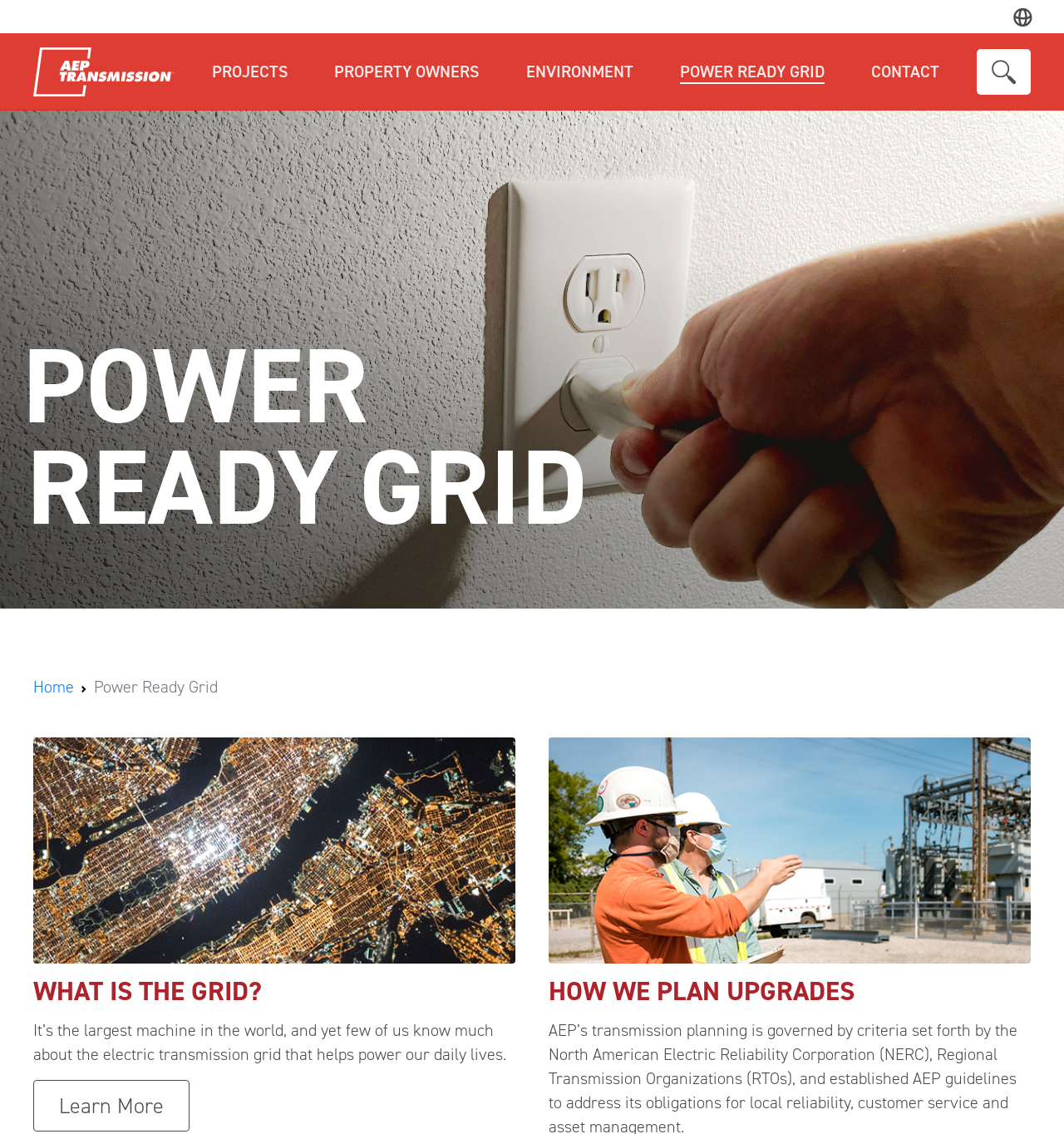Elaborate on the different components and information displayed on the webpage.

The webpage is titled "Power Ready Grid" and features a globe icon at the top right corner. Below the icon, there are four main sections: "PROJECTS", "PROPERTY OWNERS", "ENVIRONMENT", and "POWER READY GRID", each with a dropdown menu containing several menu items. 

To the left of these sections, there is a link to "AEP Transmission" with an accompanying image. 

At the top of the page, there is a navigation breadcrumb with a link to "Home" and a static text "Power Ready Grid". 

The main content of the page is divided into two columns. The left column has two headings: "POWER" and "READY GRID". Below these headings, there is a section with a heading "WHAT IS THE GRID?" followed by a paragraph of text describing the electric transmission grid. There is also a "Learn More" link at the bottom of this section. 

The right column has a heading "HOW WE PLAN UPGRADES" and appears to be a continuation of the content from the left column.